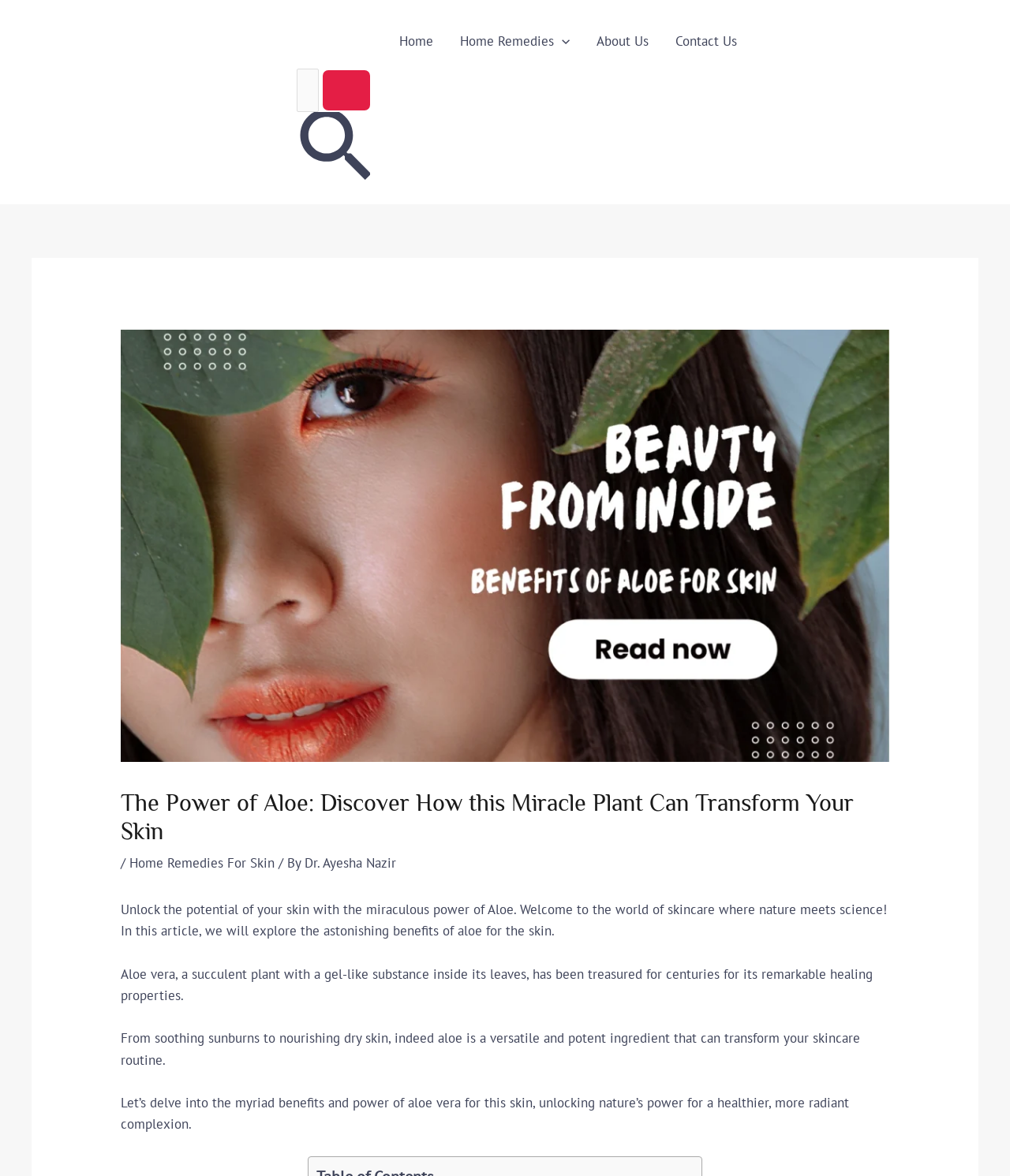Kindly determine the bounding box coordinates for the area that needs to be clicked to execute this instruction: "Search for something".

[0.294, 0.058, 0.366, 0.095]